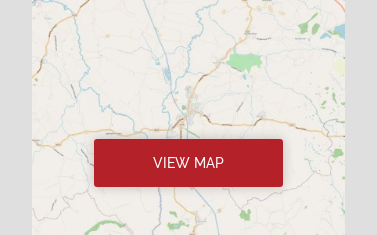Identify and describe all the elements present in the image.

The image features a detailed map indicating the location of Audlem Methodist Church, positioned prominently against a light background. At the center of the image is a red button labeled "VIEW MAP," designed to encourage users to interact and explore the map further. This visual element is part of a larger section titled "Find Us," which aims to provide visitors with easy access to the church's location and directions. The surrounding areas on the map show a network of roads and geographical features, giving a clear context for where the church is situated within the community.